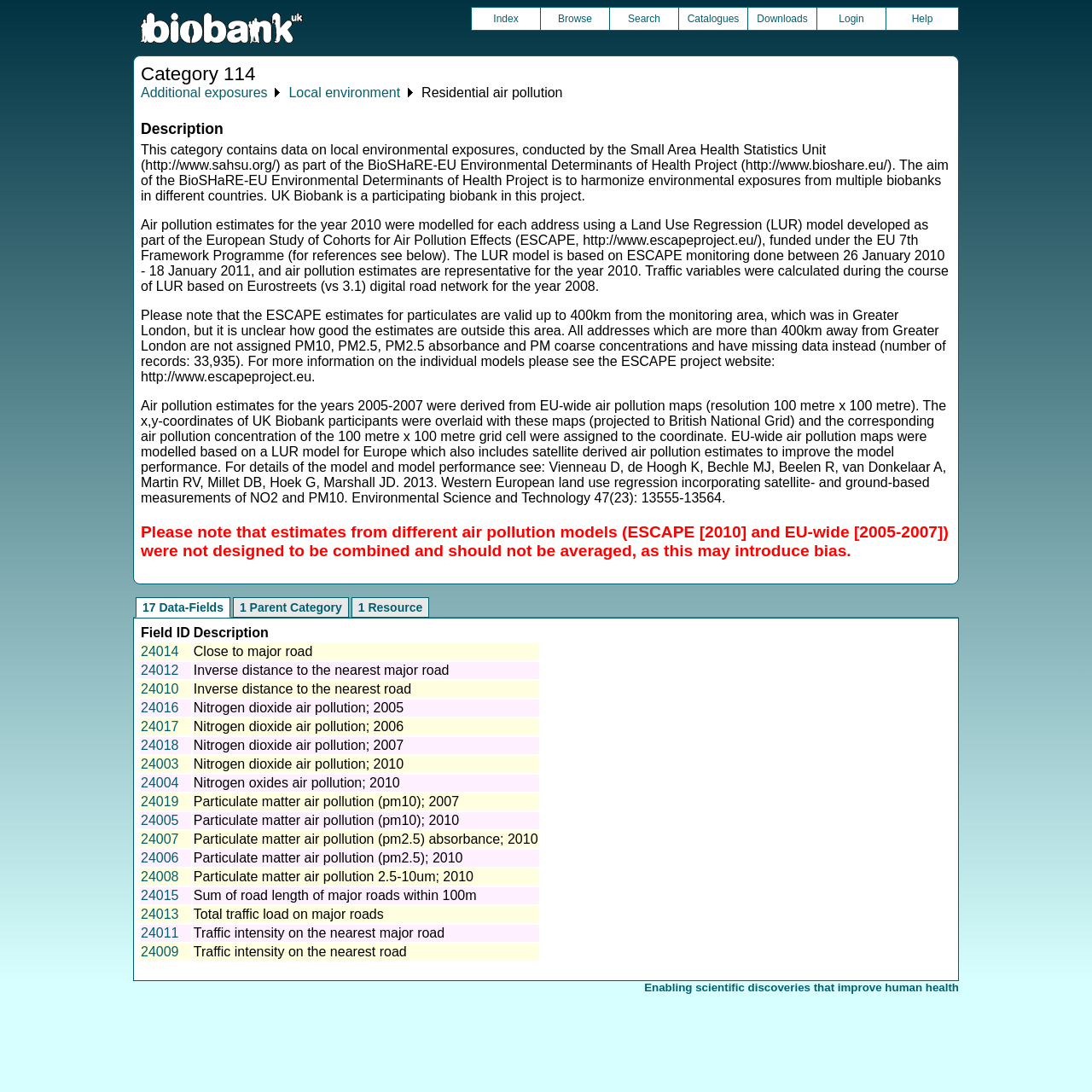Kindly determine the bounding box coordinates for the clickable area to achieve the given instruction: "View the 'Description' section".

[0.129, 0.11, 0.871, 0.127]